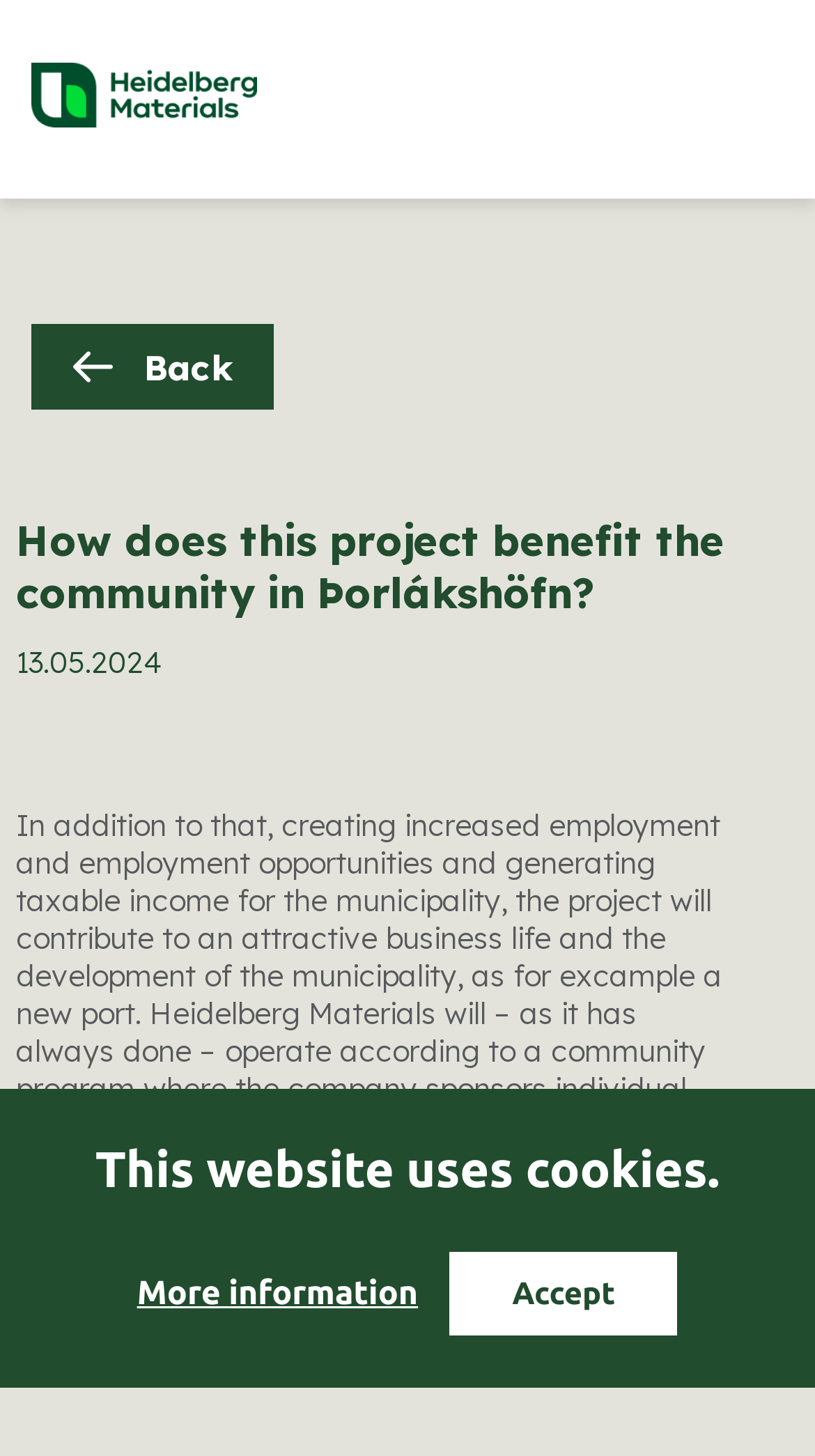Refer to the screenshot and answer the following question in detail:
What is being developed in the municipality?

The StaticText element mentions that the project will contribute to the development of the municipality, and it gives an example of a new port being developed.